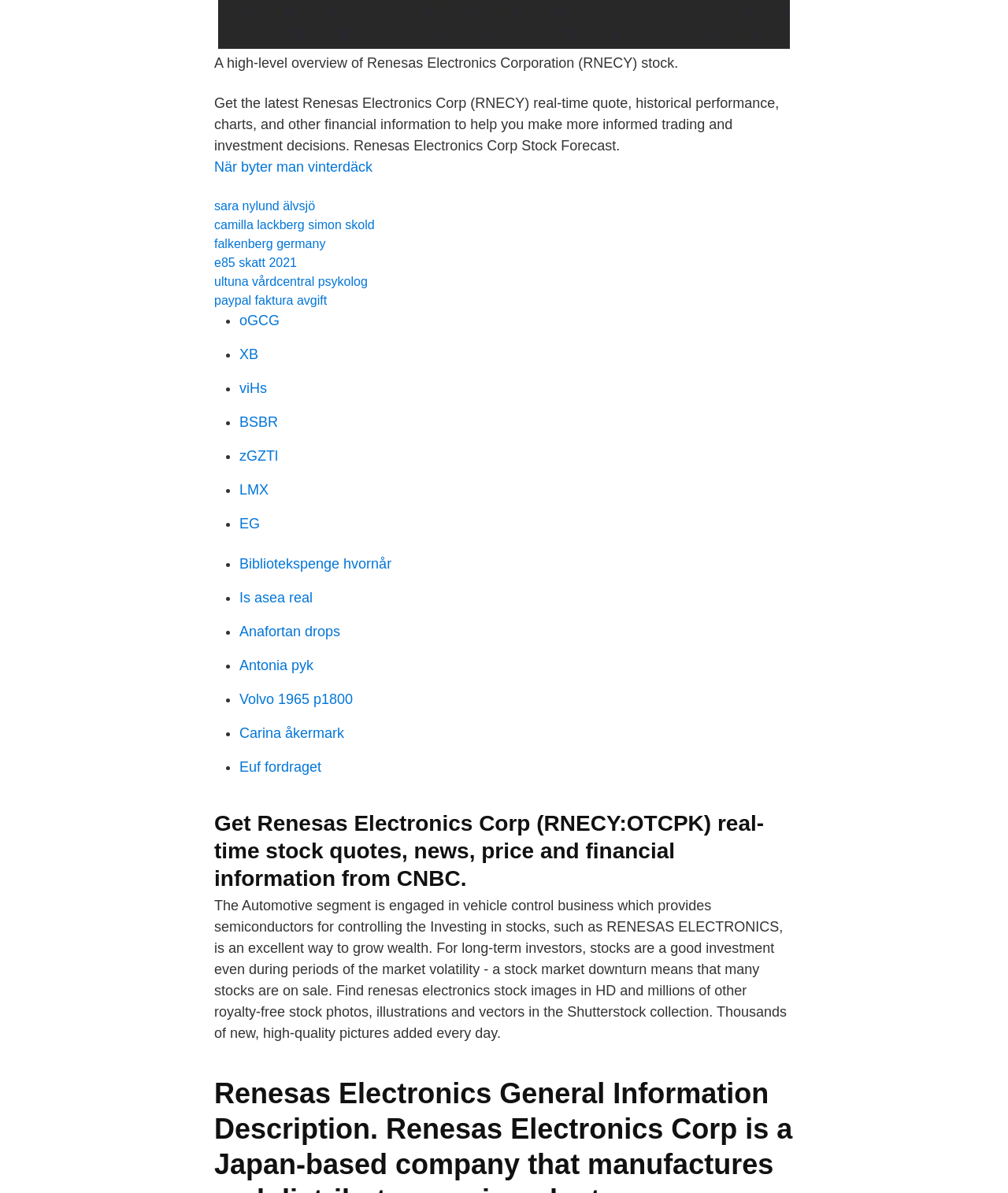What is the purpose of the Automotive segment?
Refer to the image and provide a one-word or short phrase answer.

Vehicle control business